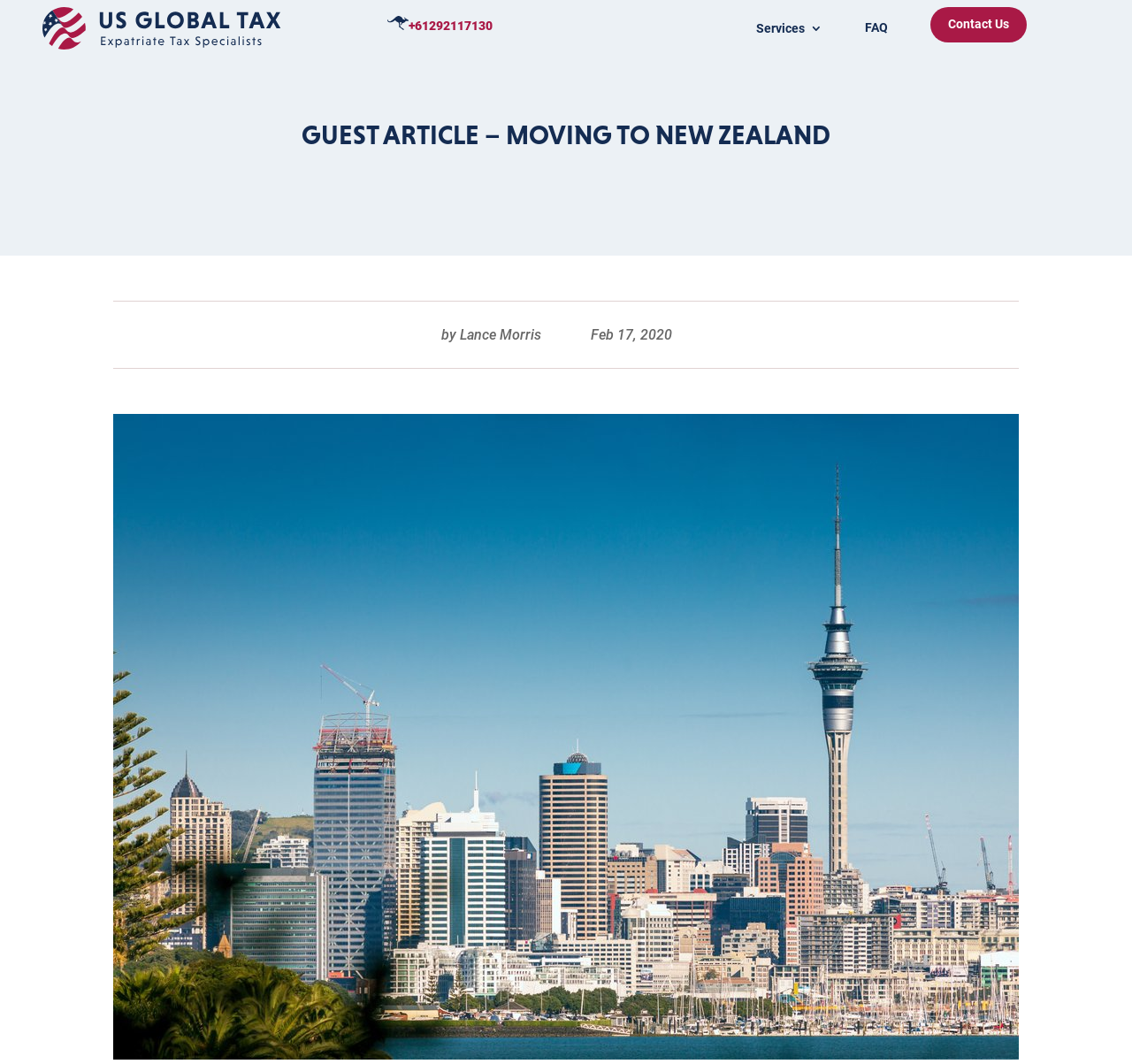Use a single word or phrase to answer the following:
What is the date of the guest article?

Feb 17, 2020